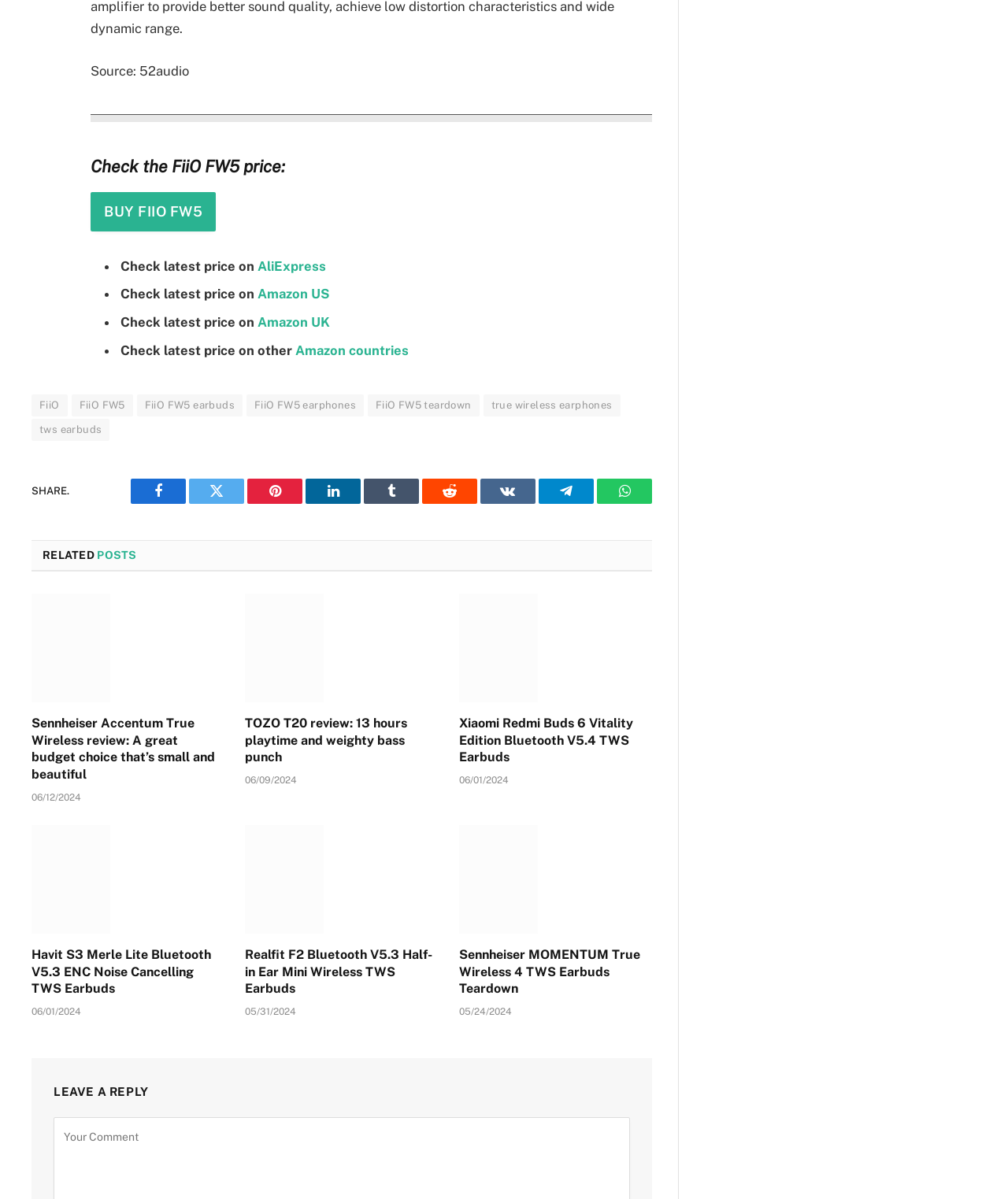Locate the bounding box coordinates of the clickable region to complete the following instruction: "Check the FiiO FW5 price."

[0.09, 0.129, 0.647, 0.15]